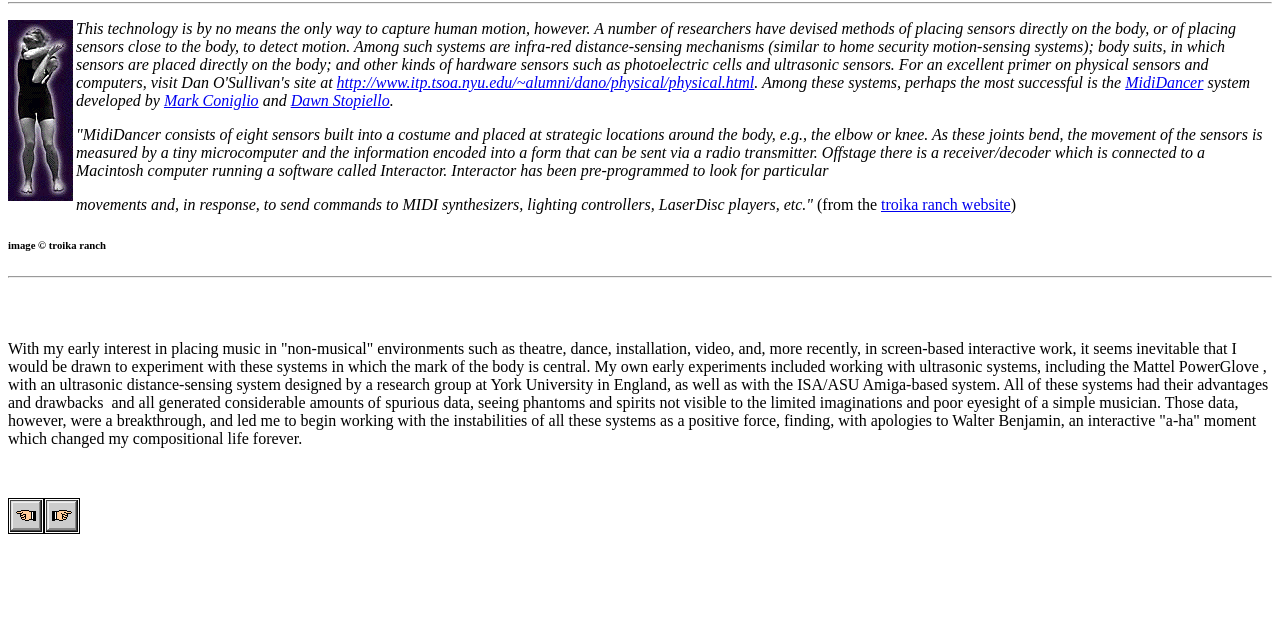Please provide the bounding box coordinate of the region that matches the element description: http://www.itp.tsoa.nyu.edu/~alumni/dano/physical/physical.html. Coordinates should be in the format (top-left x, top-left y, bottom-right x, bottom-right y) and all values should be between 0 and 1.

[0.263, 0.115, 0.589, 0.142]